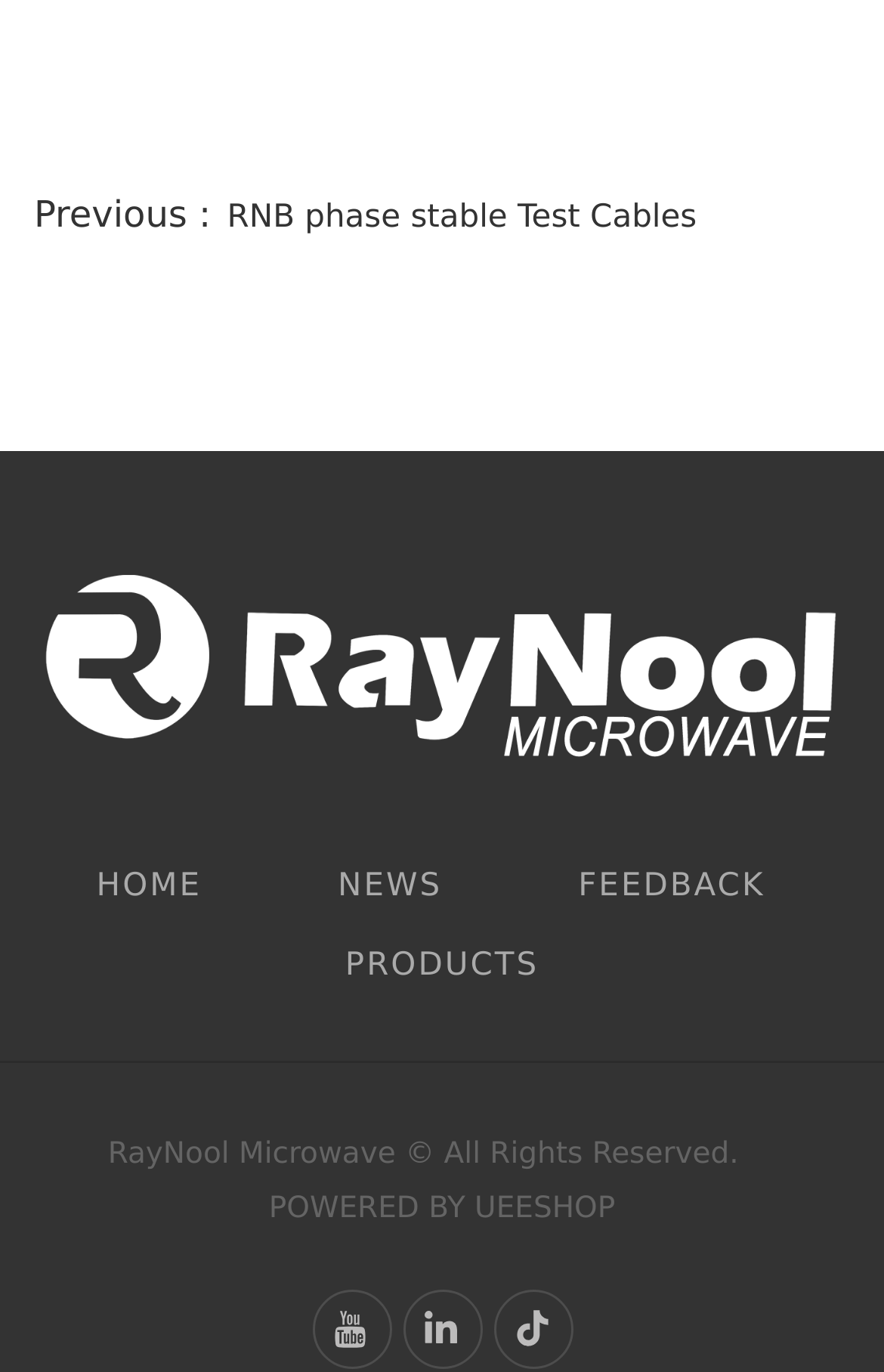What is the copyright information at the bottom?
Can you offer a detailed and complete answer to this question?

I found a static text element with the copyright information 'RayNool Microwave © All Rights Reserved.' at the bottom of the webpage. This element has the bounding box coordinates [0.122, 0.829, 0.878, 0.854].